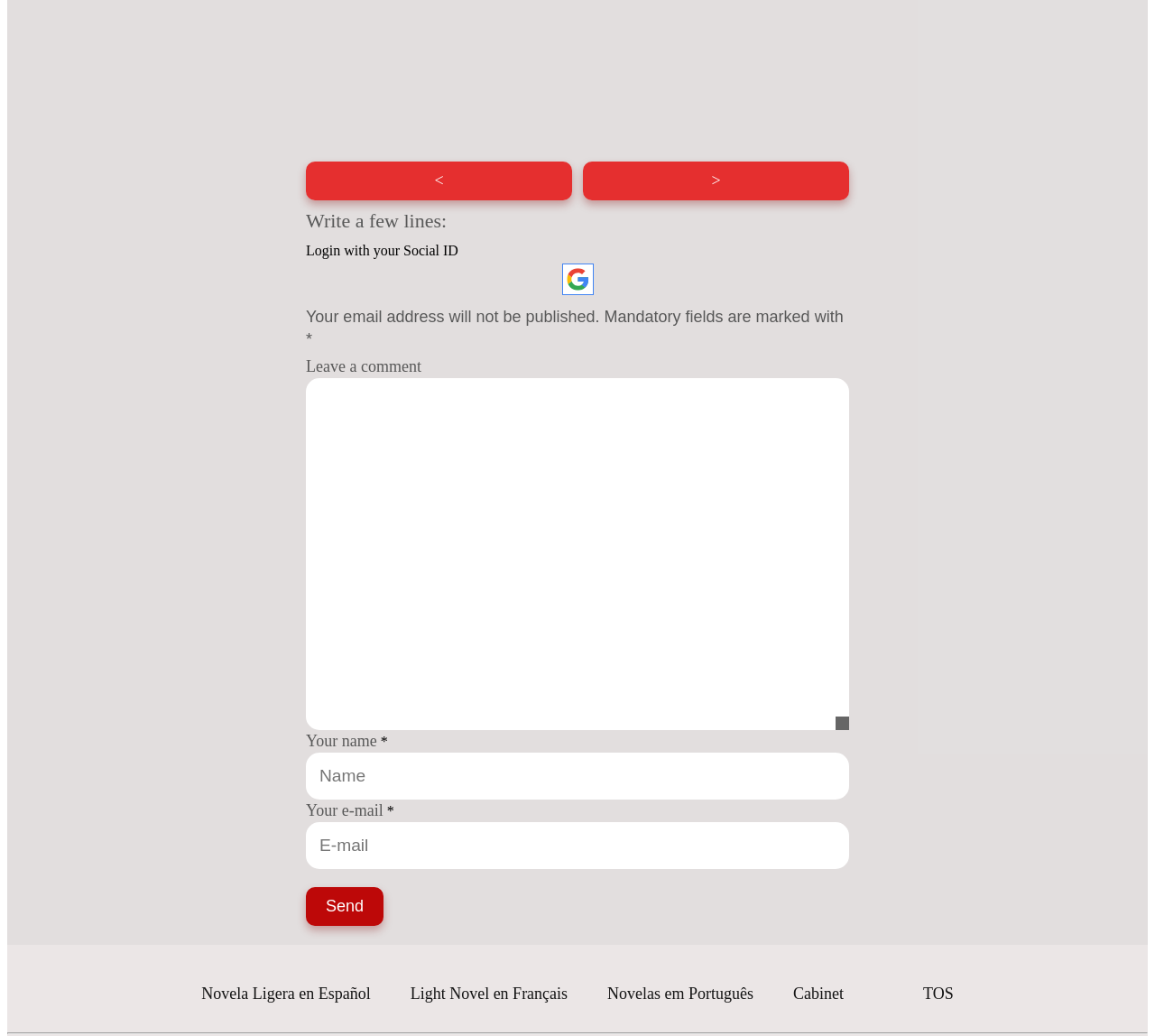Answer in one word or a short phrase: 
What is the purpose of the textbox with 'Leave a comment' label?

Leave a comment